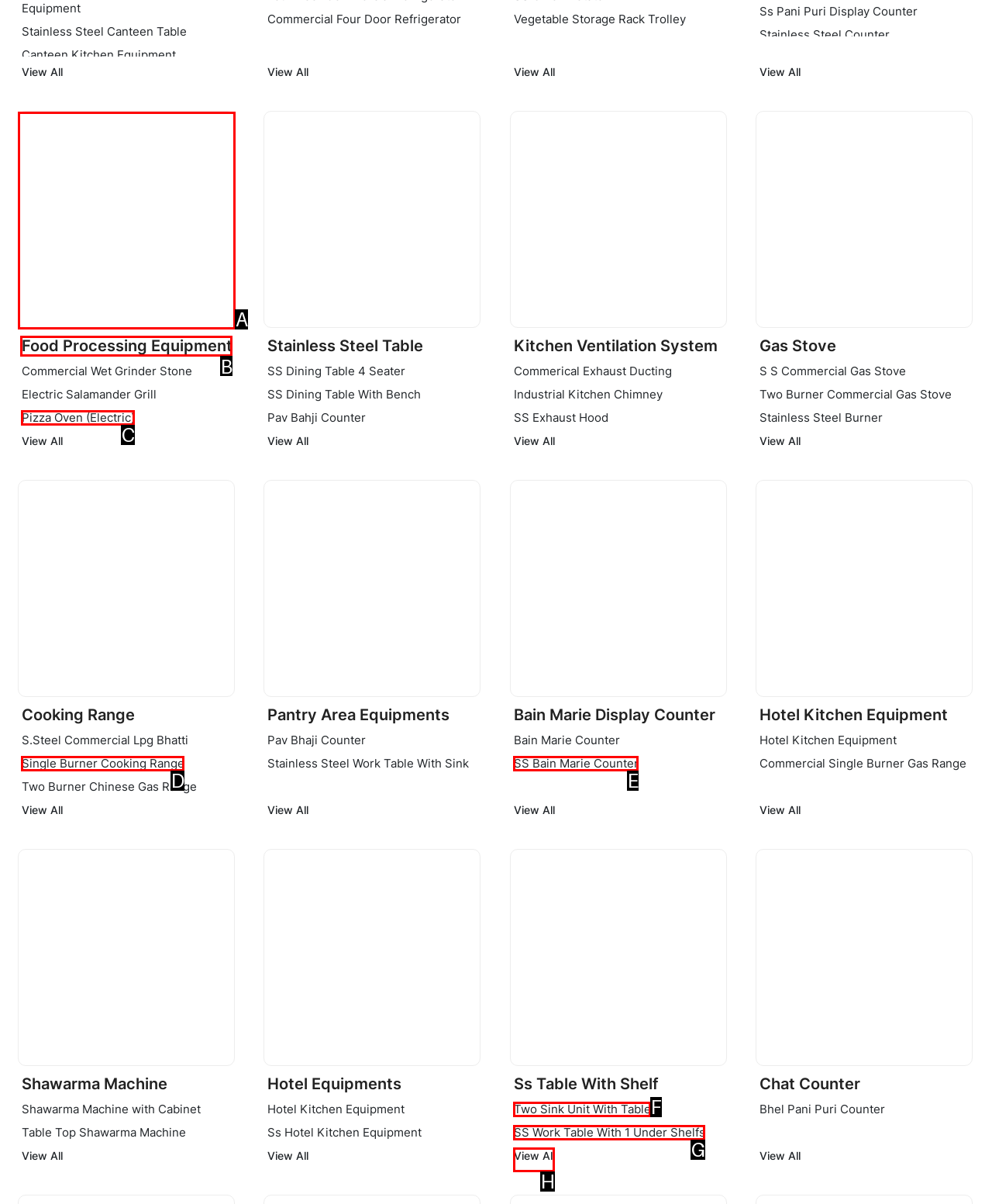From the available options, which lettered element should I click to complete this task: View Food Processing Equipment?

B